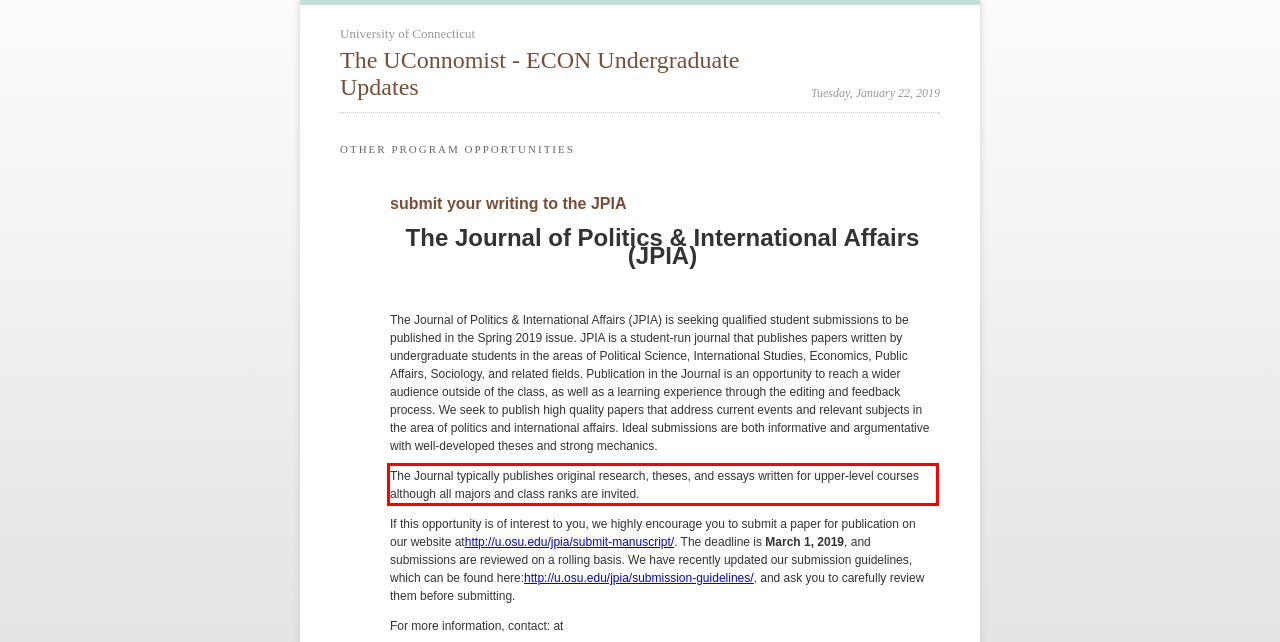Please analyze the screenshot of a webpage and extract the text content within the red bounding box using OCR.

The Journal typically publishes original research, theses, and essays written for upper-level courses although all majors and class ranks are invited.